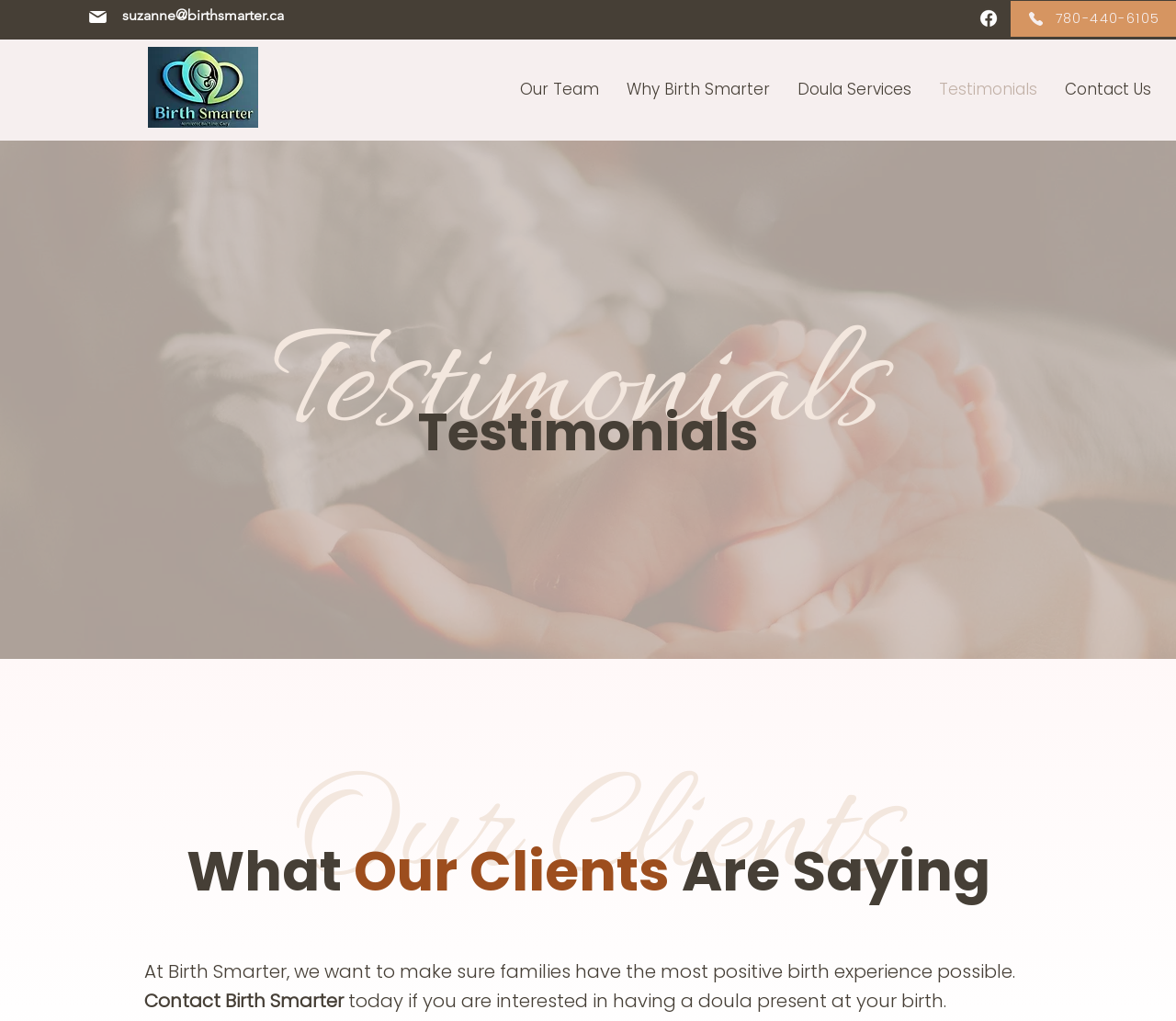Using the details in the image, give a detailed response to the question below:
What is the email address on the webpage?

I found the email address by looking at the link element with the text 'suzanne@birthsmarter.ca' located at the top of the webpage, which is likely a contact information section.